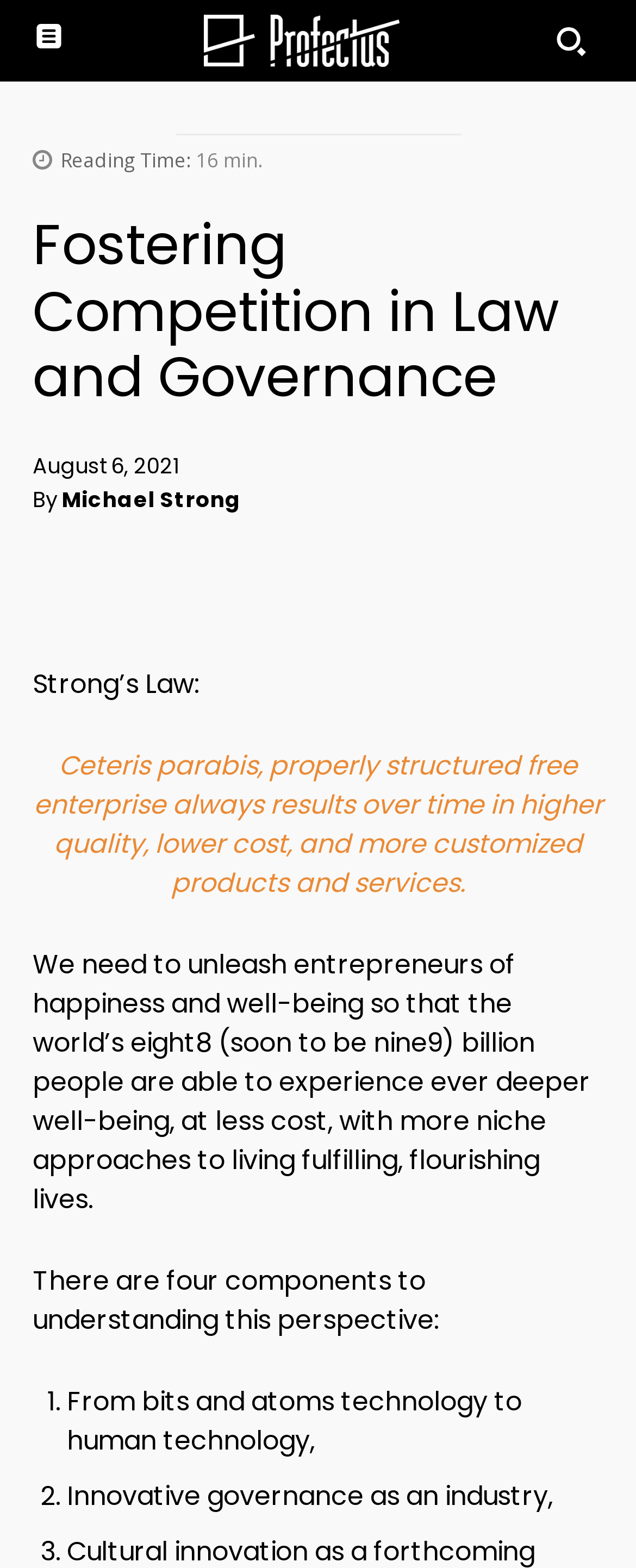Answer the question in a single word or phrase:
Who is the author of the article?

Michael Strong